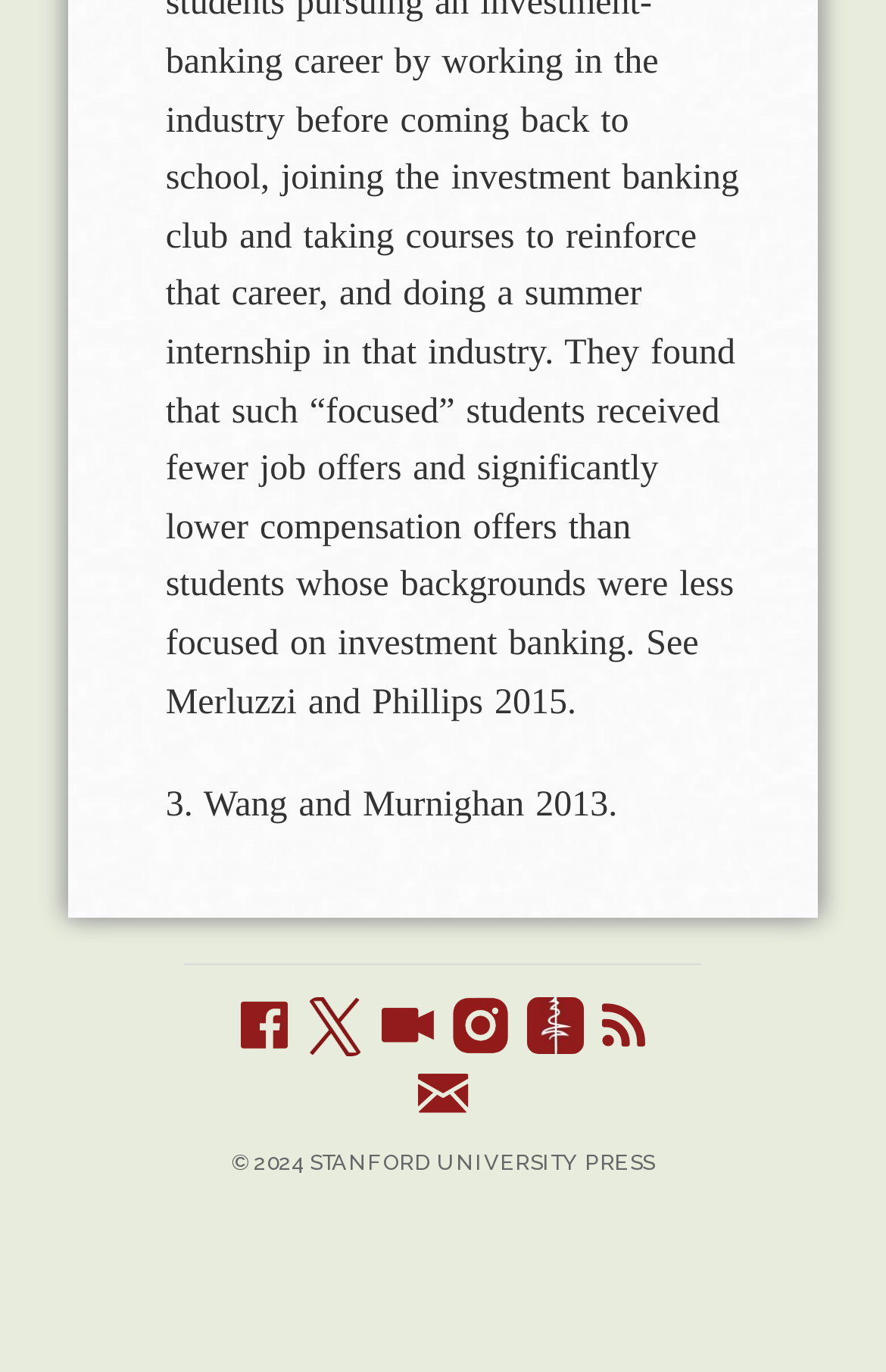Could you provide the bounding box coordinates for the portion of the screen to click to complete this instruction: "Click on 'Where we deliver'"?

None